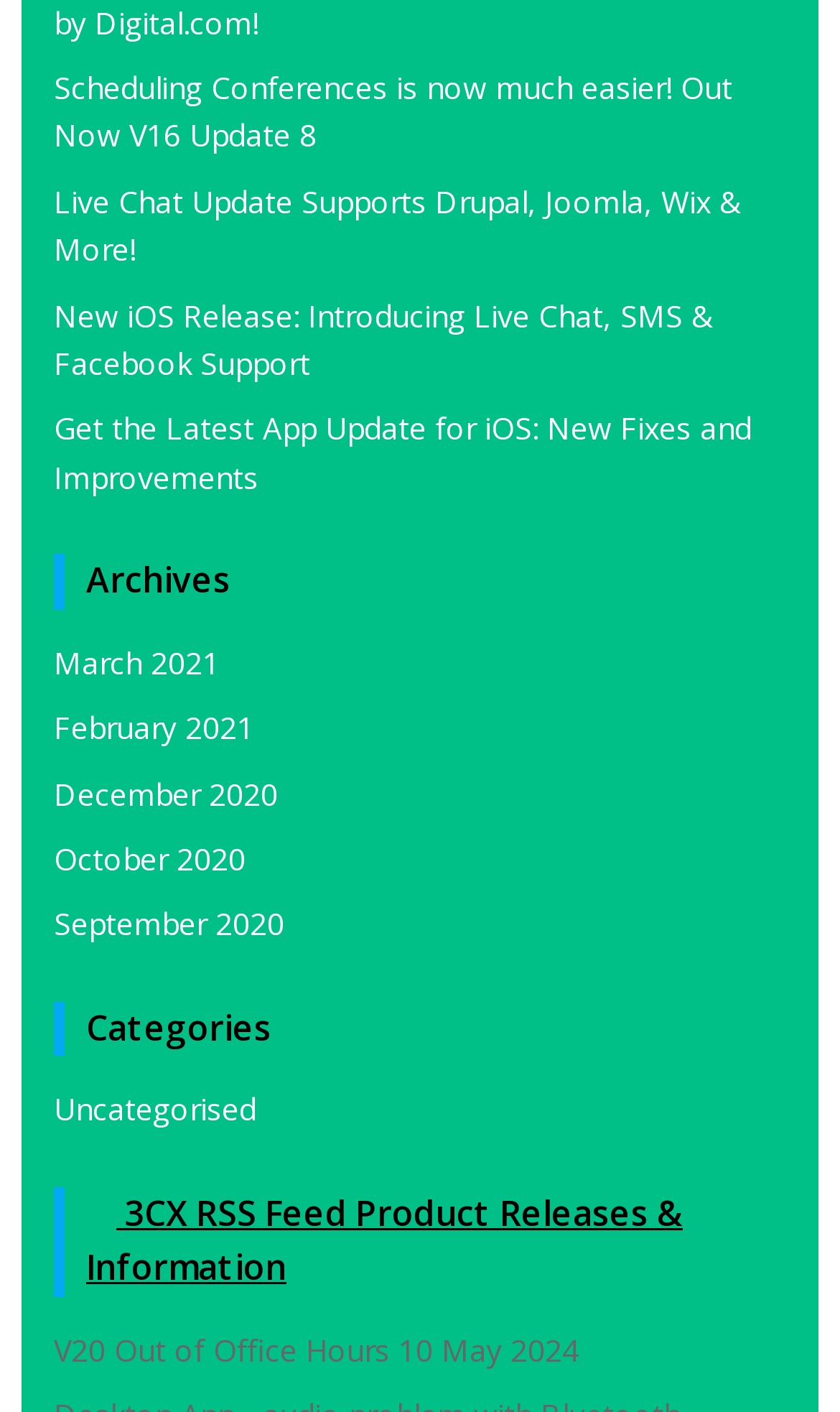Calculate the bounding box coordinates of the UI element given the description: "V20 Out of Office Hours".

[0.064, 0.941, 0.464, 0.97]